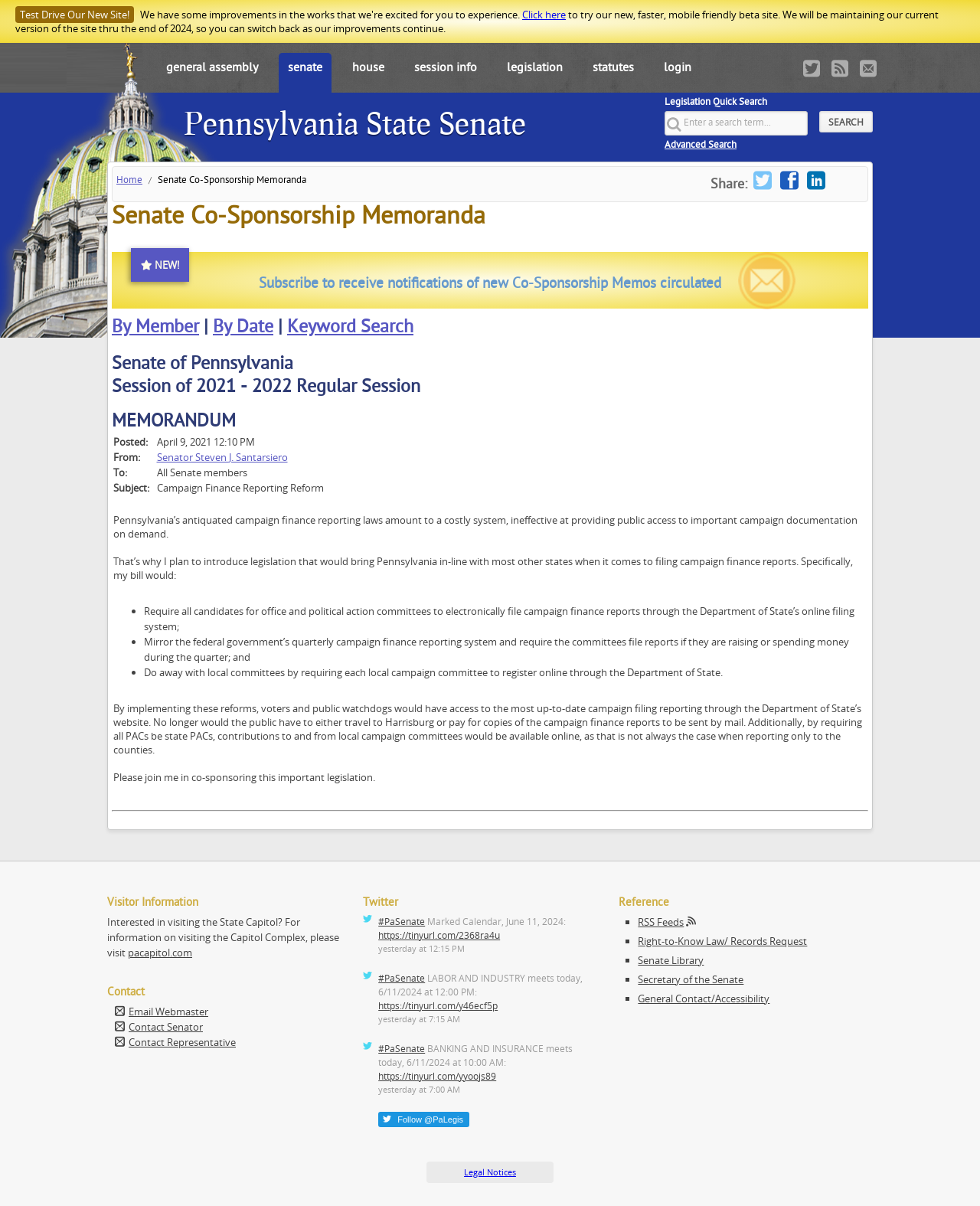Identify the bounding box coordinates of the region I need to click to complete this instruction: "Search by member".

[0.114, 0.262, 0.203, 0.281]